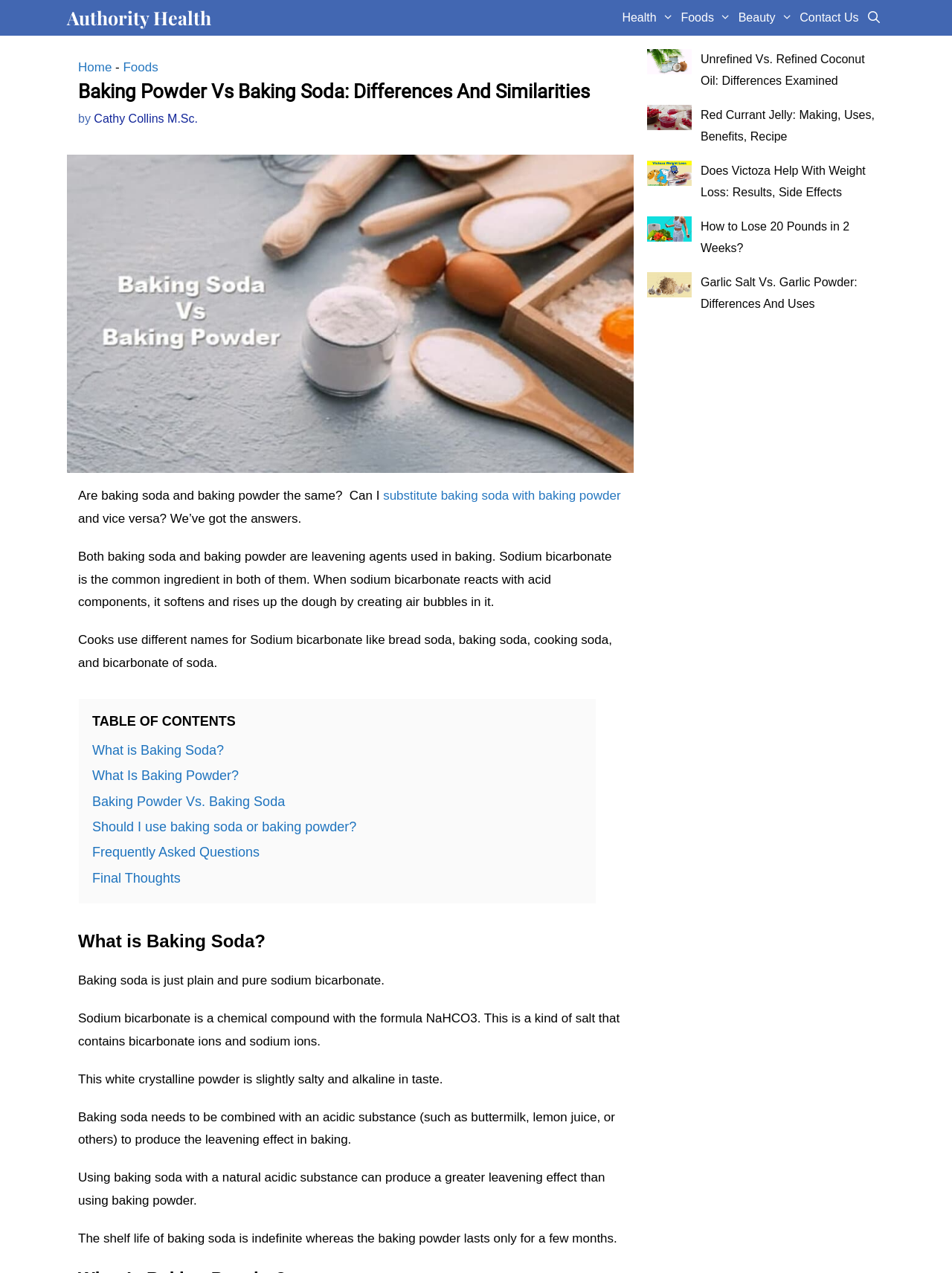Find the bounding box coordinates of the element to click in order to complete the given instruction: "Click on 'Authority Health'."

[0.07, 0.0, 0.222, 0.028]